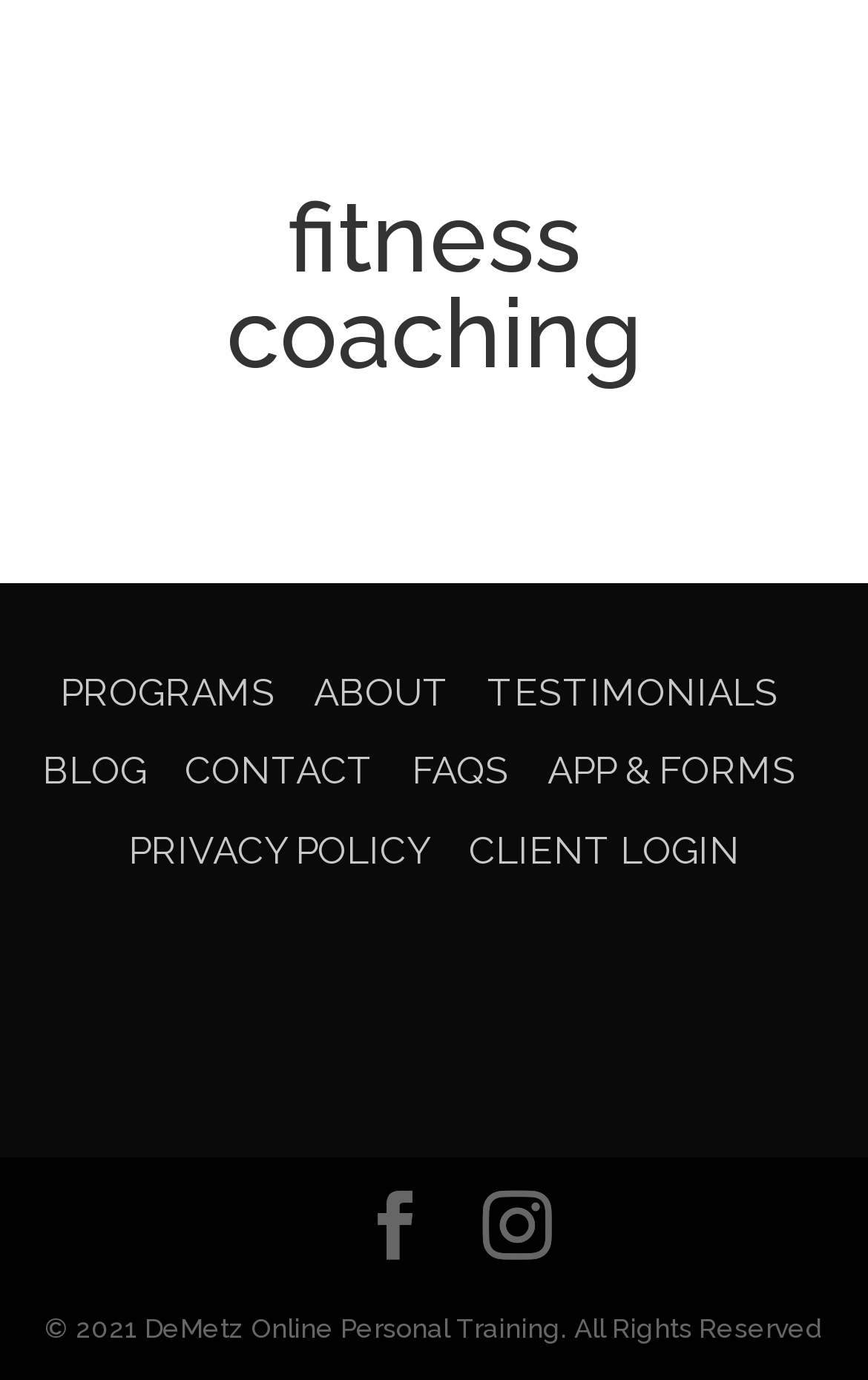Please provide a comprehensive answer to the question based on the screenshot: What is the name of the personal training business?

The name of the personal training business can be found in the link 'Nathan DeMetz Personal Training BBB Business Review' at the bottom of the page.